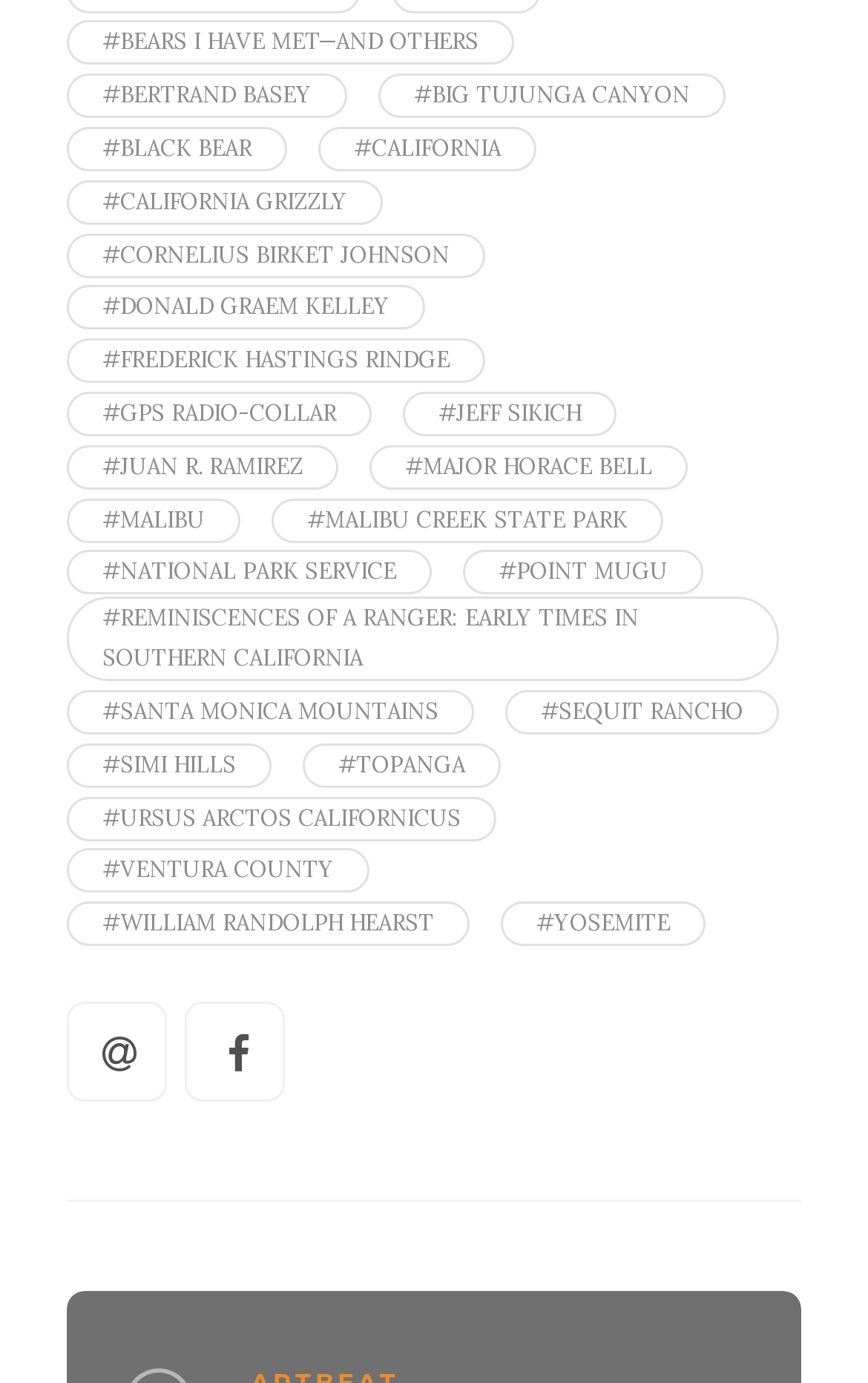Specify the bounding box coordinates for the region that must be clicked to perform the given instruction: "Click on the arrow icon to navigate".

[0.079, 0.726, 0.195, 0.798]